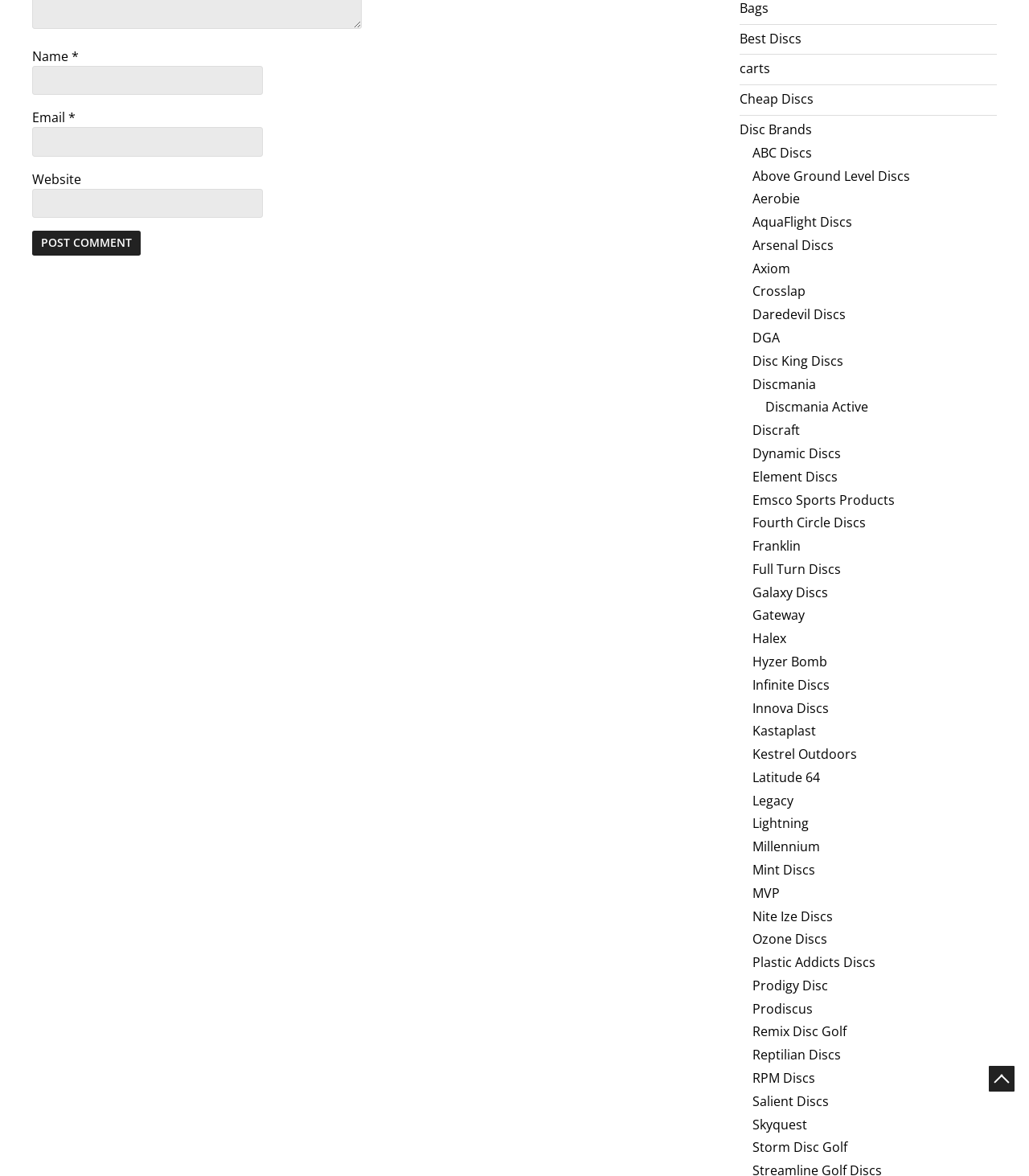Could you indicate the bounding box coordinates of the region to click in order to complete this instruction: "Scroll to the top".

[0.959, 0.905, 0.988, 0.93]